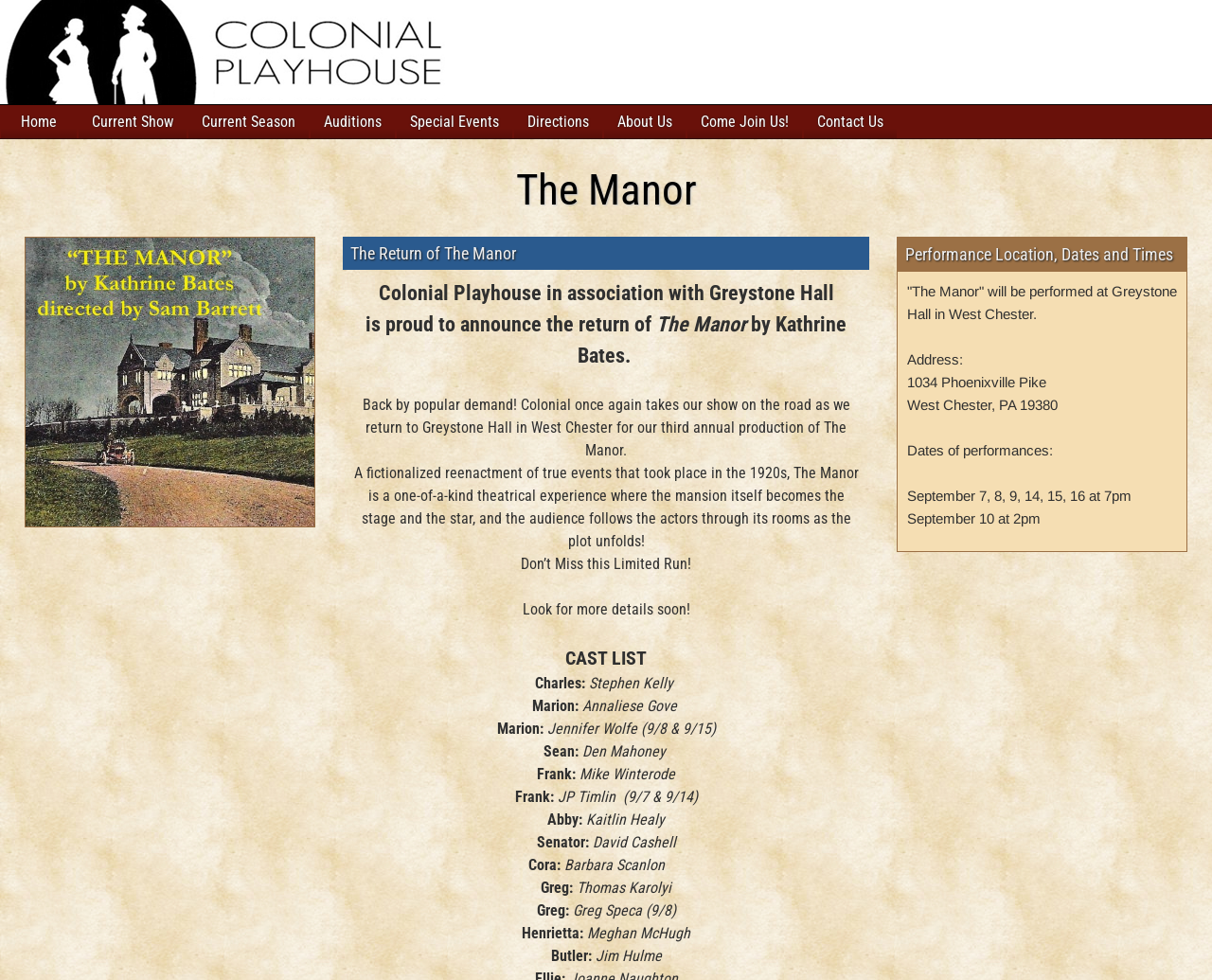Please identify the bounding box coordinates of the area that needs to be clicked to follow this instruction: "Get directions to Greystone Hall".

[0.424, 0.107, 0.497, 0.141]